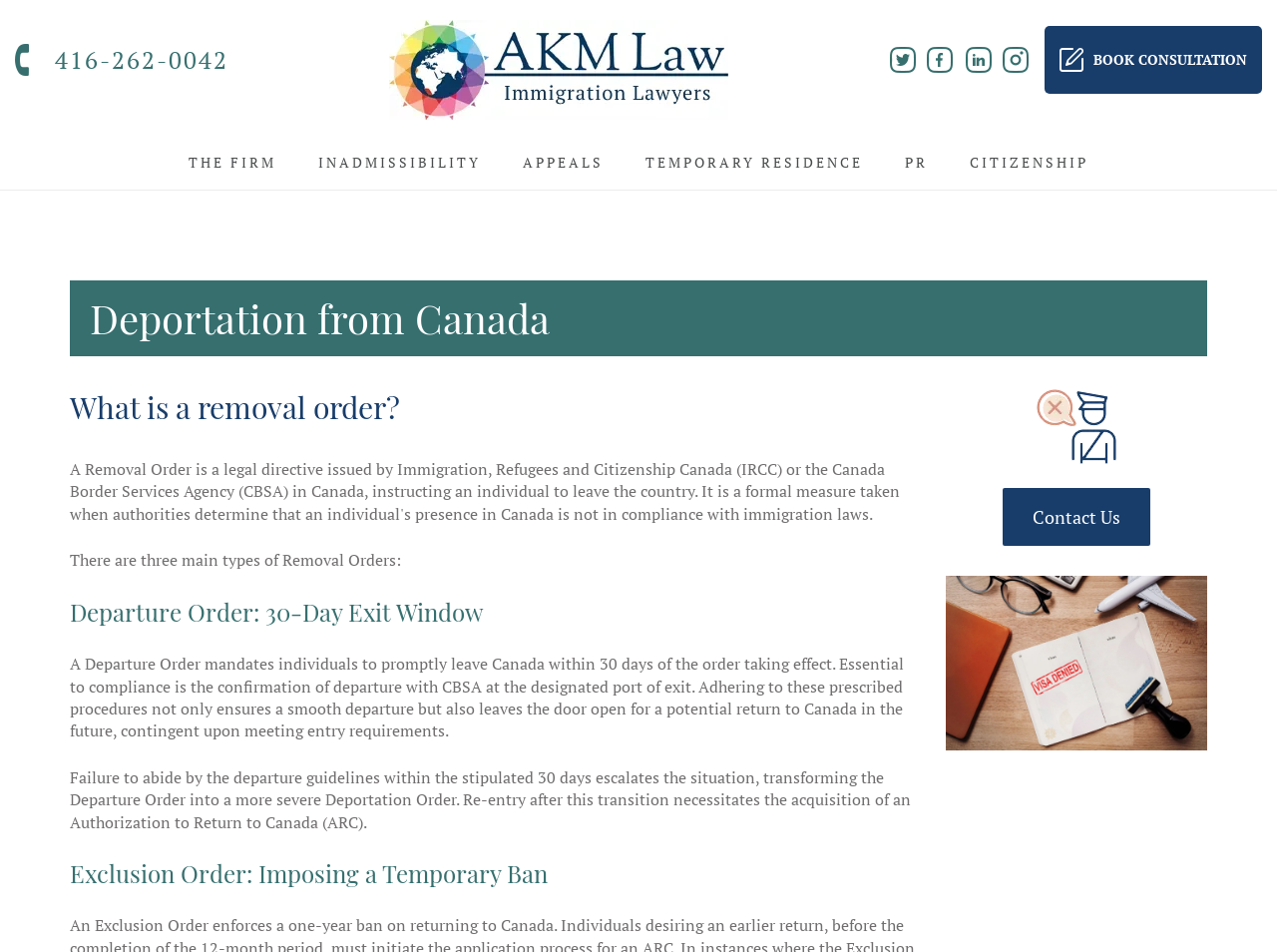Determine the bounding box coordinates for the clickable element to execute this instruction: "Visit AKM Law website". Provide the coordinates as four float numbers between 0 and 1, i.e., [left, top, right, bottom].

[0.305, 0.06, 0.57, 0.083]